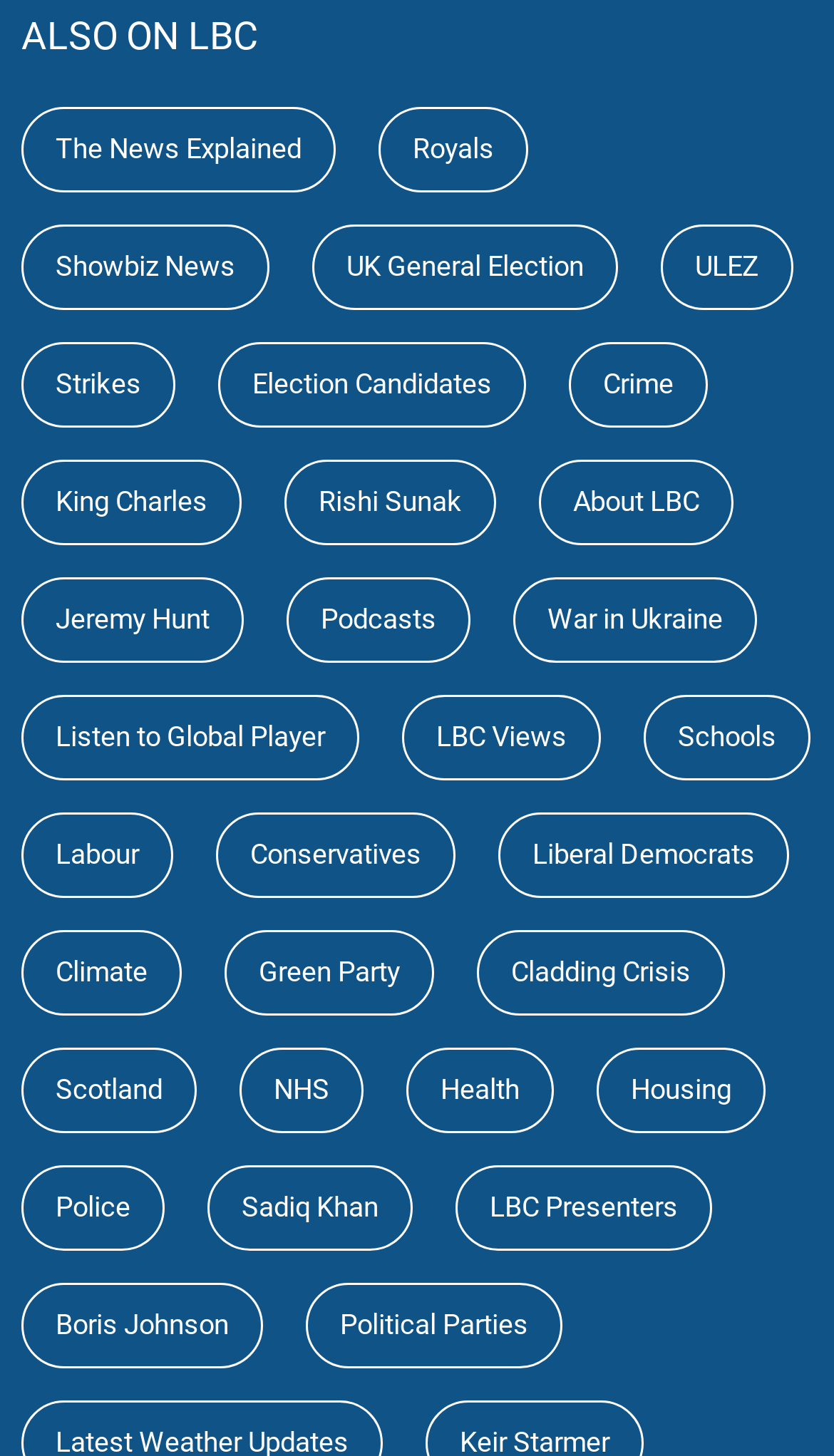Please answer the following question using a single word or phrase: 
How many categories of news are available on this website?

Multiple